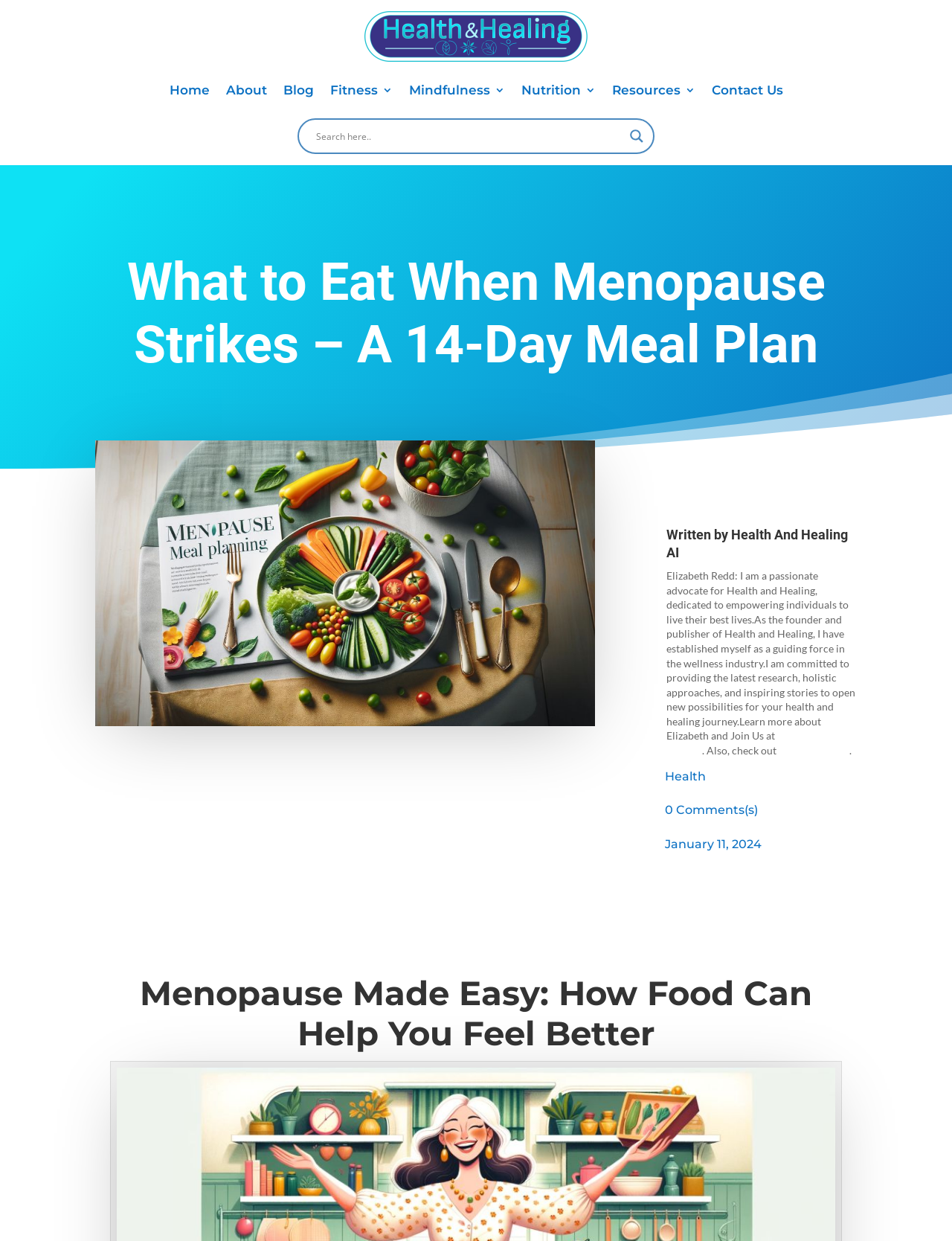Can you provide the bounding box coordinates for the element that should be clicked to implement the instruction: "Donate now"?

None